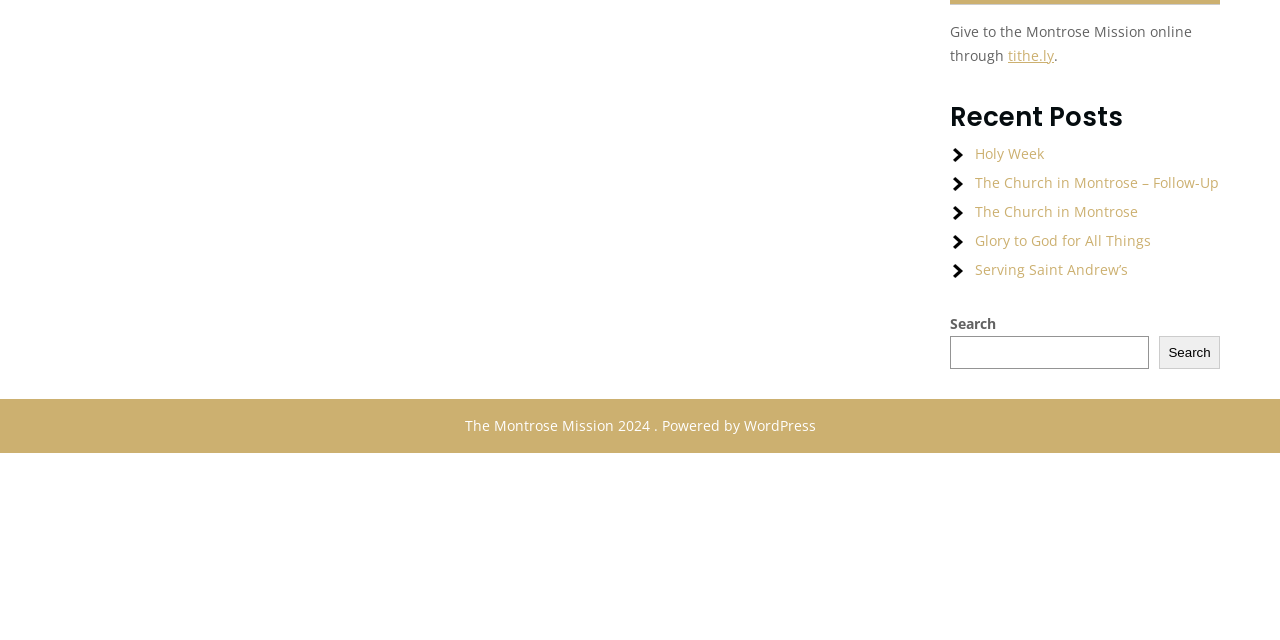Identify the bounding box for the UI element described as: "Holy Week". The coordinates should be four float numbers between 0 and 1, i.e., [left, top, right, bottom].

[0.762, 0.225, 0.816, 0.255]